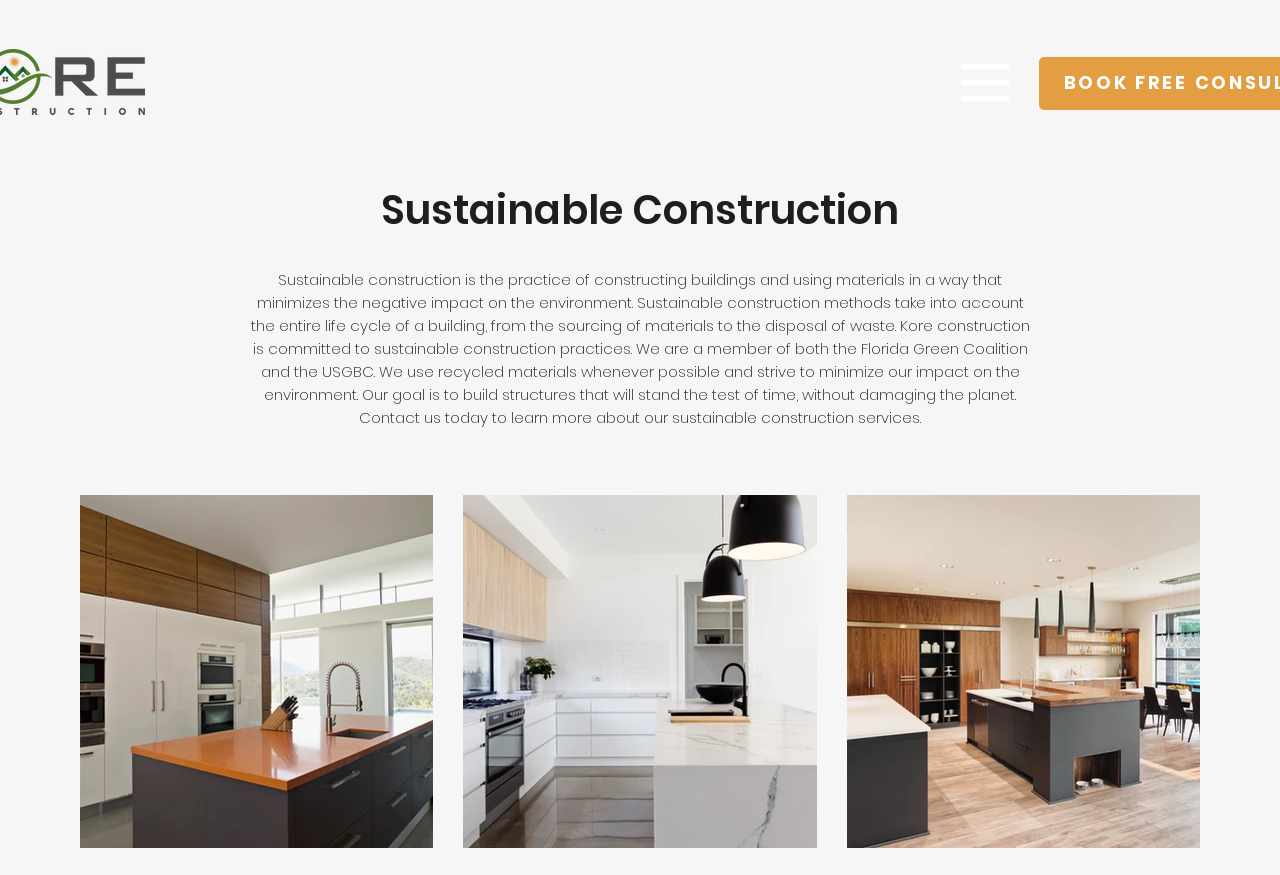How many buttons are there on the webpage?
Based on the image, give a one-word or short phrase answer.

4